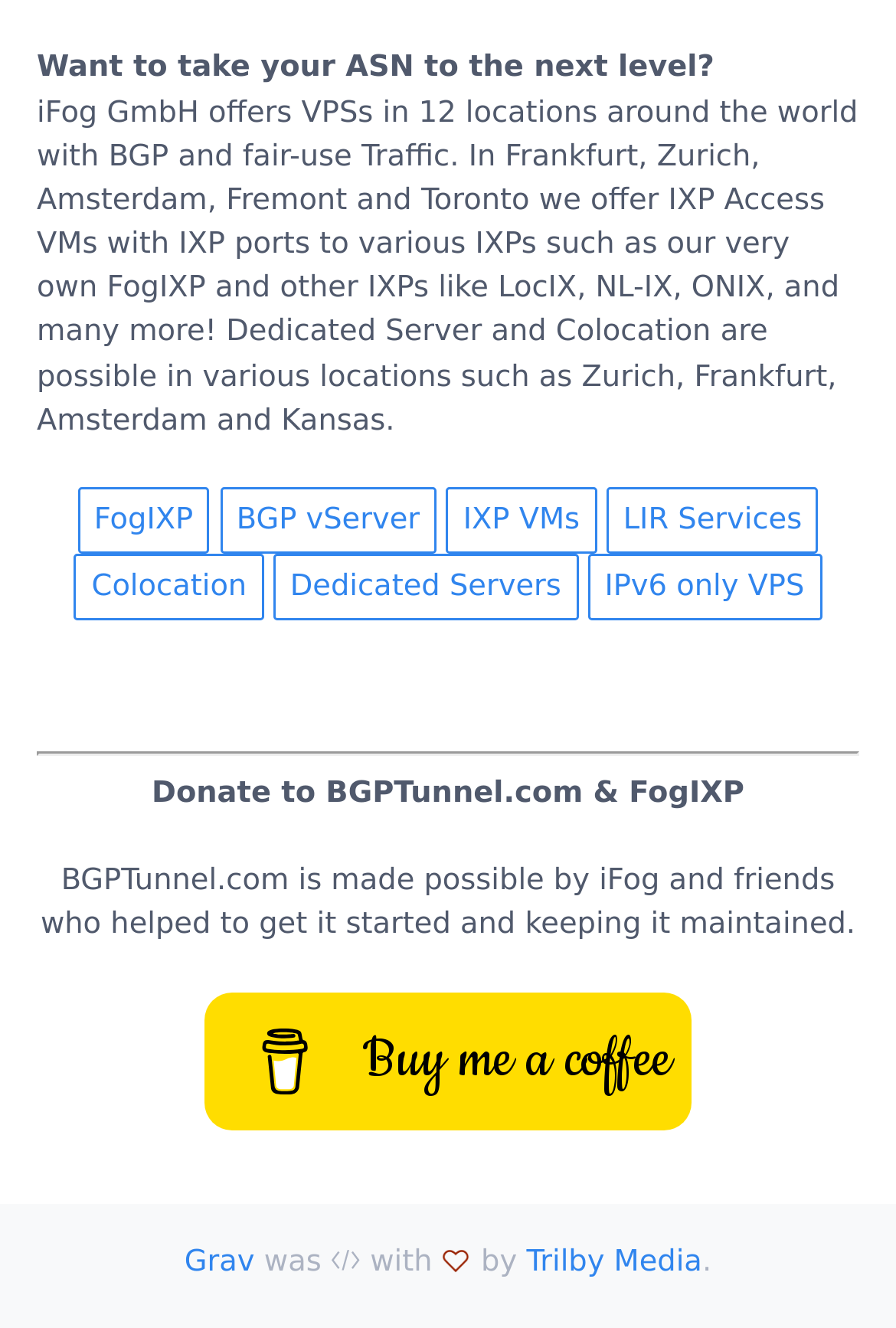Locate the bounding box coordinates of the UI element described by: "Buy me a coffee". Provide the coordinates as four float numbers between 0 and 1, formatted as [left, top, right, bottom].

[0.228, 0.747, 0.772, 0.851]